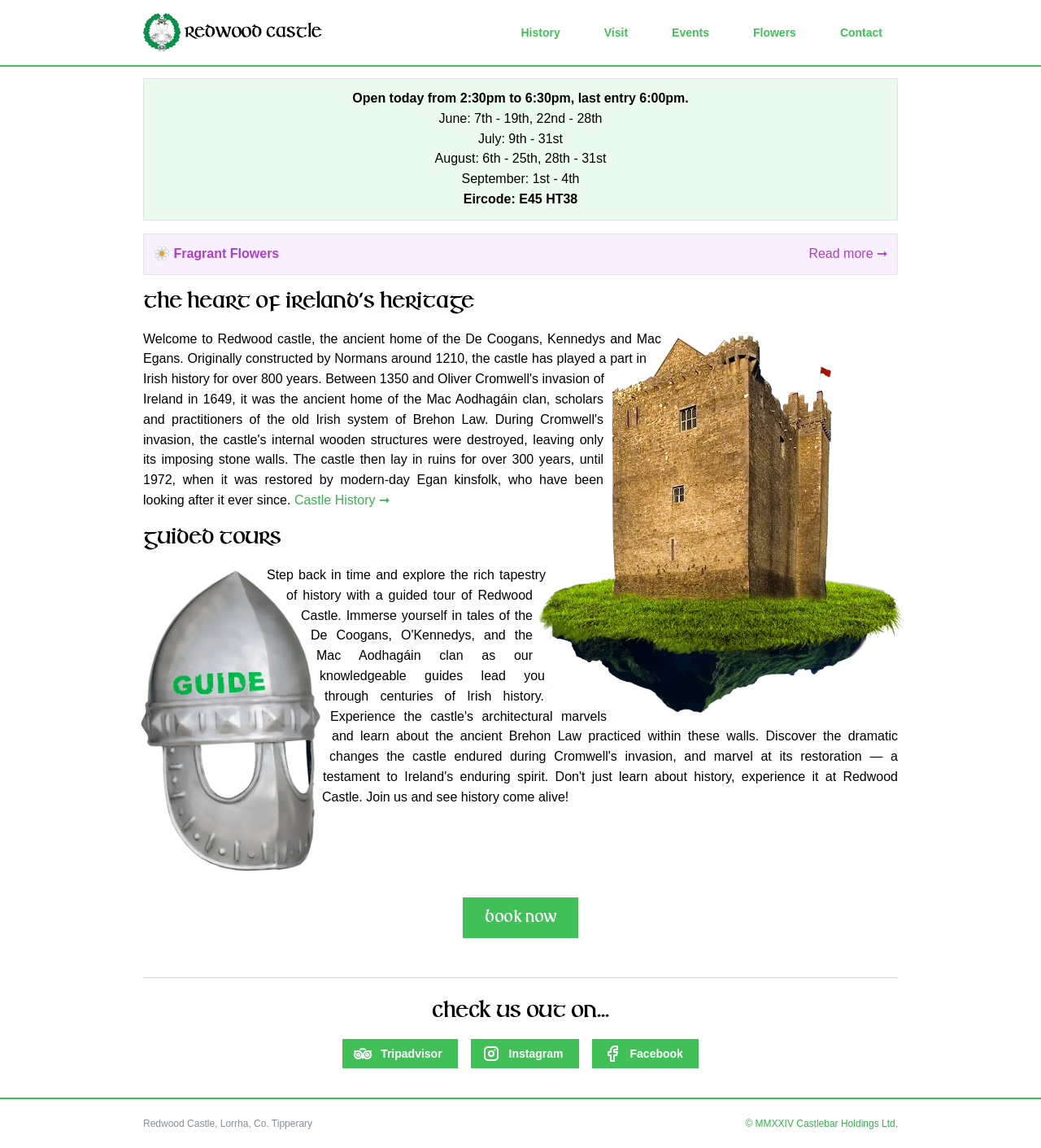Identify the bounding box for the described UI element. Provide the coordinates in (top-left x, top-left y, bottom-right x, bottom-right y) format with values ranging from 0 to 1: © MMXXIV Castlebar Holdings Ltd.

[0.716, 0.972, 0.862, 0.985]